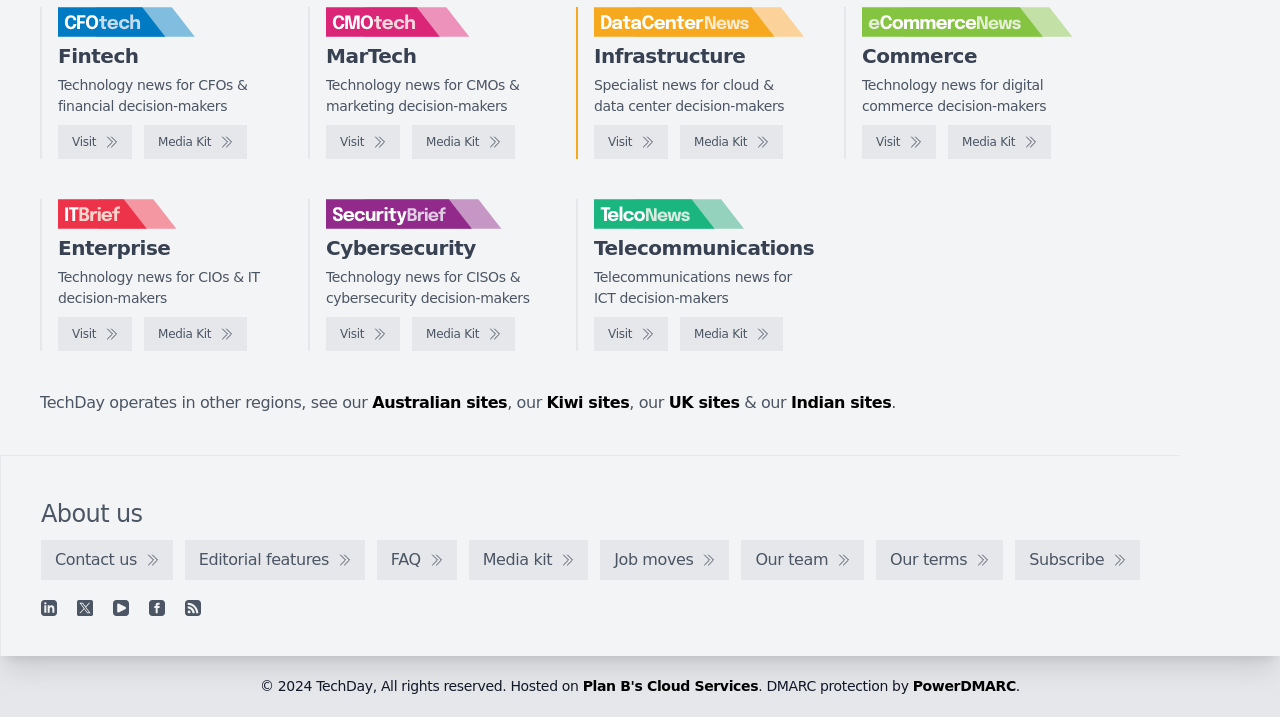Based on the element description, predict the bounding box coordinates (top-left x, top-left y, bottom-right x, bottom-right y) for the UI element in the screenshot: Kiwi sites

[0.427, 0.548, 0.492, 0.575]